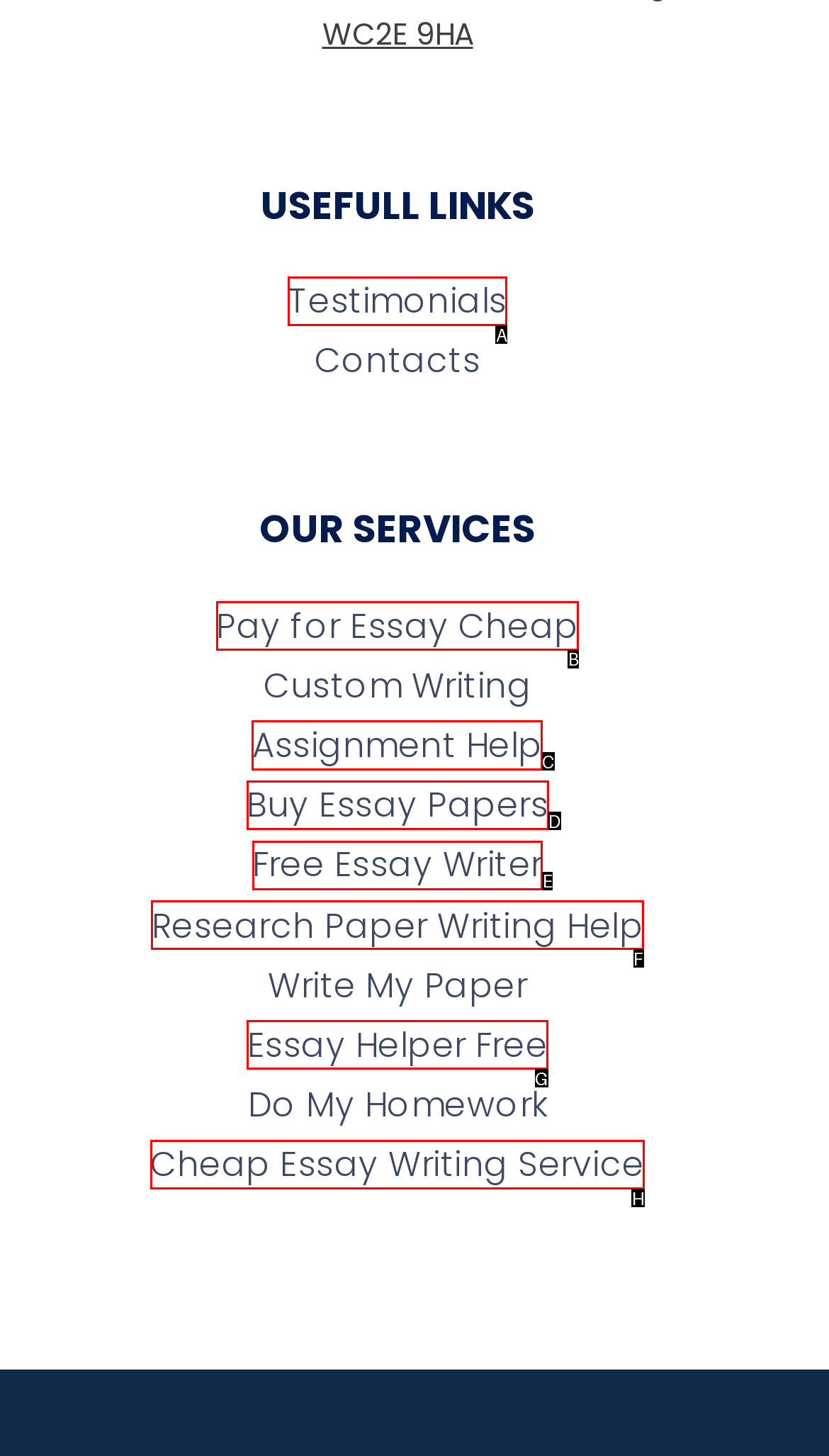Identify the correct option to click in order to accomplish the task: get assignment help Provide your answer with the letter of the selected choice.

C